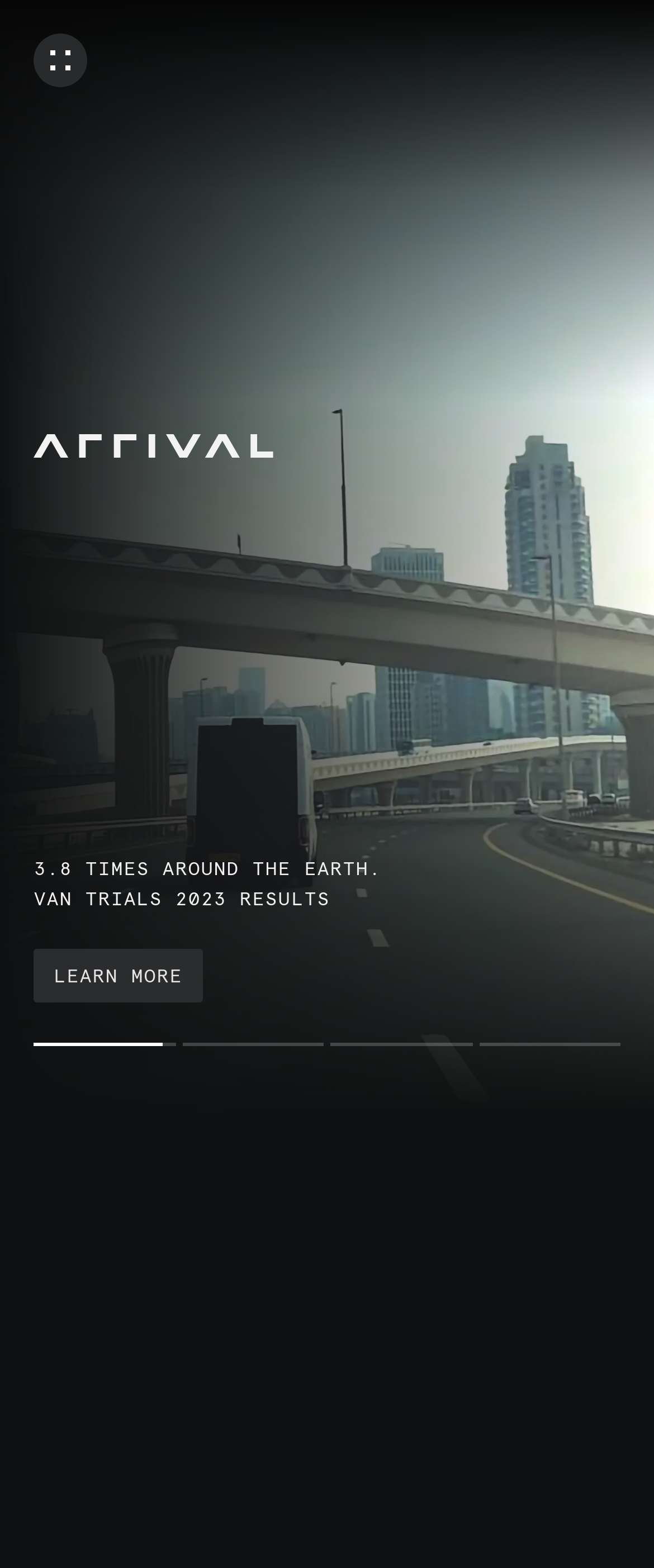Given the element description Learn more, identify the bounding box coordinates for the UI element on the webpage screenshot. The format should be (top-left x, top-left y, bottom-right x, bottom-right y), with values between 0 and 1.

[0.051, 0.605, 0.31, 0.639]